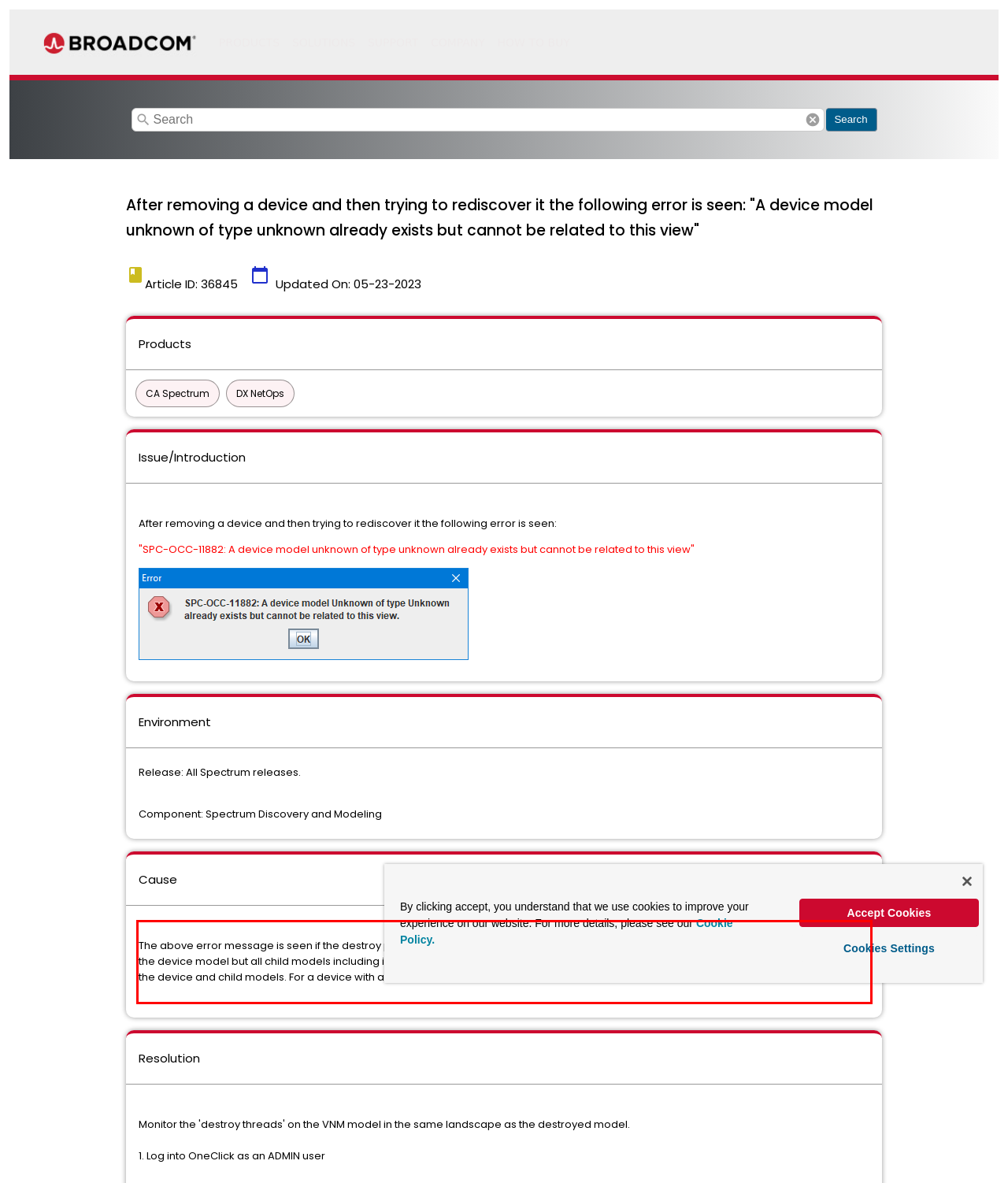Using the provided webpage screenshot, recognize the text content in the area marked by the red bounding box.

The above error message is seen if the destroy process has not finished. When destroying a device model, Spectrum has to not only destroy the device model but all child models including interface and application models. Additionally, Spectrum has to remove all the associations for the device and child models. For a device with a large number of child models and associations, this could take longer than expected.